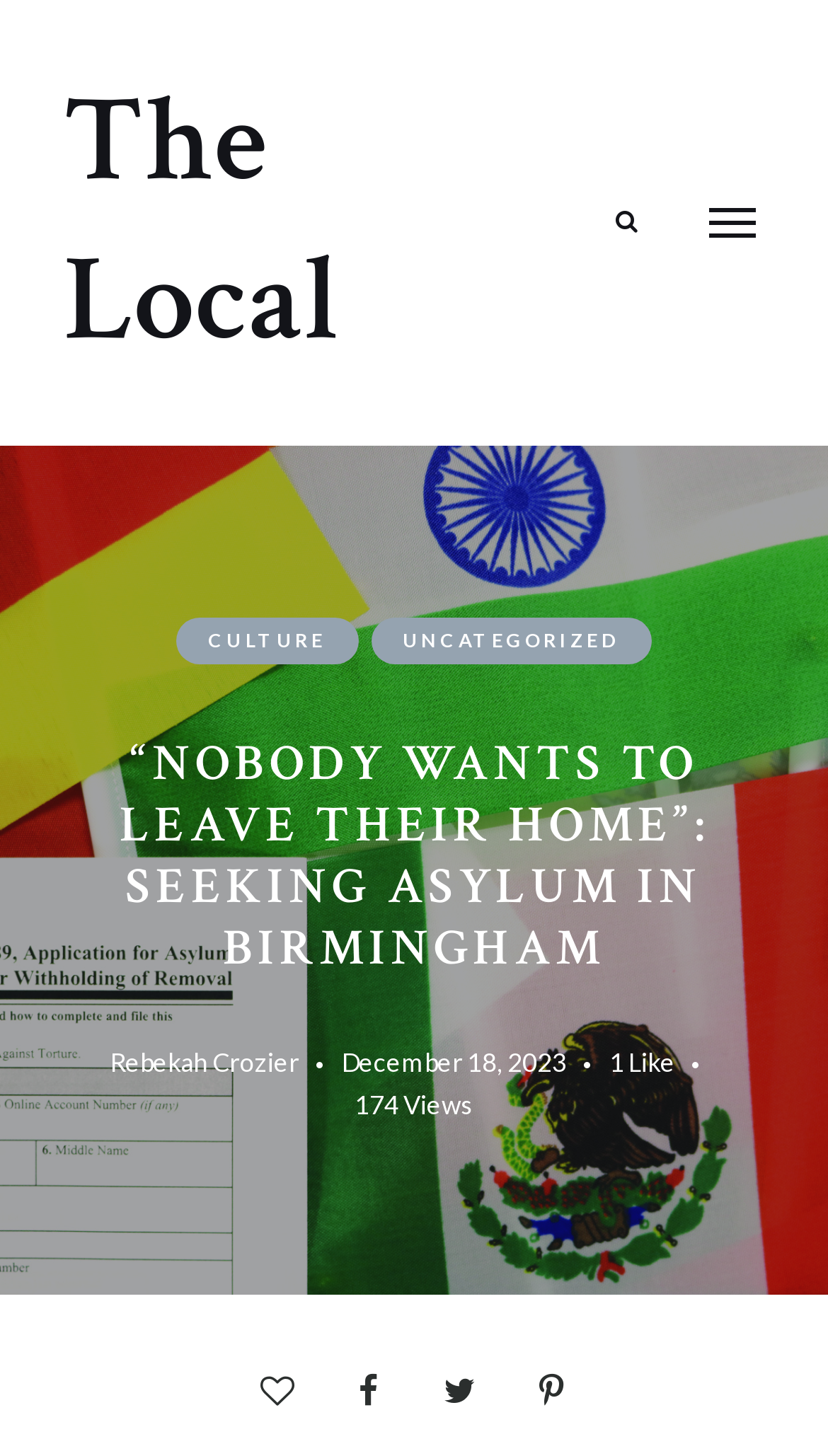Kindly determine the bounding box coordinates for the area that needs to be clicked to execute this instruction: "View the categories under CULTURE".

[0.213, 0.424, 0.432, 0.456]